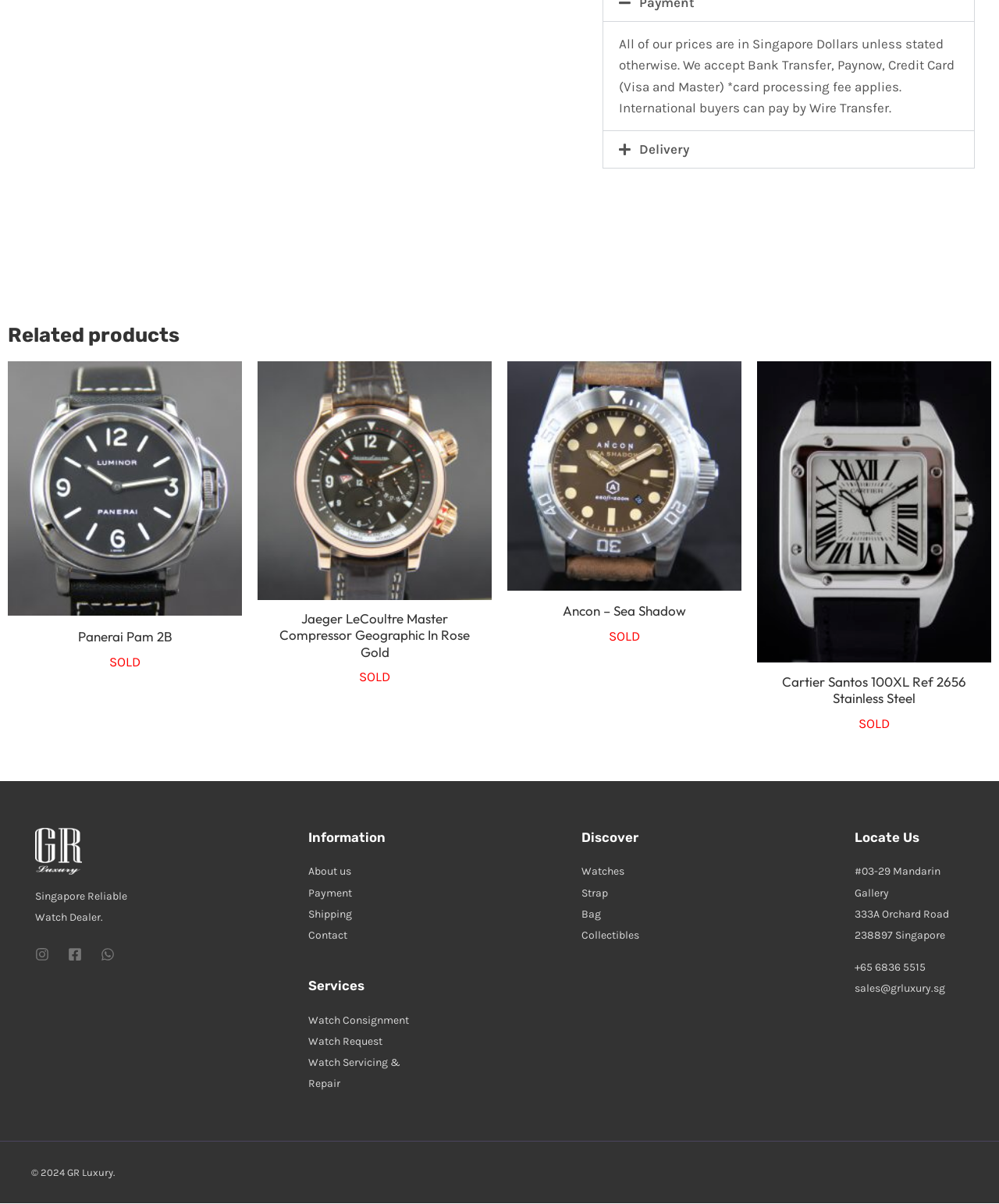Predict the bounding box coordinates for the UI element described as: "Strap". The coordinates should be four float numbers between 0 and 1, presented as [left, top, right, bottom].

[0.582, 0.736, 0.609, 0.747]